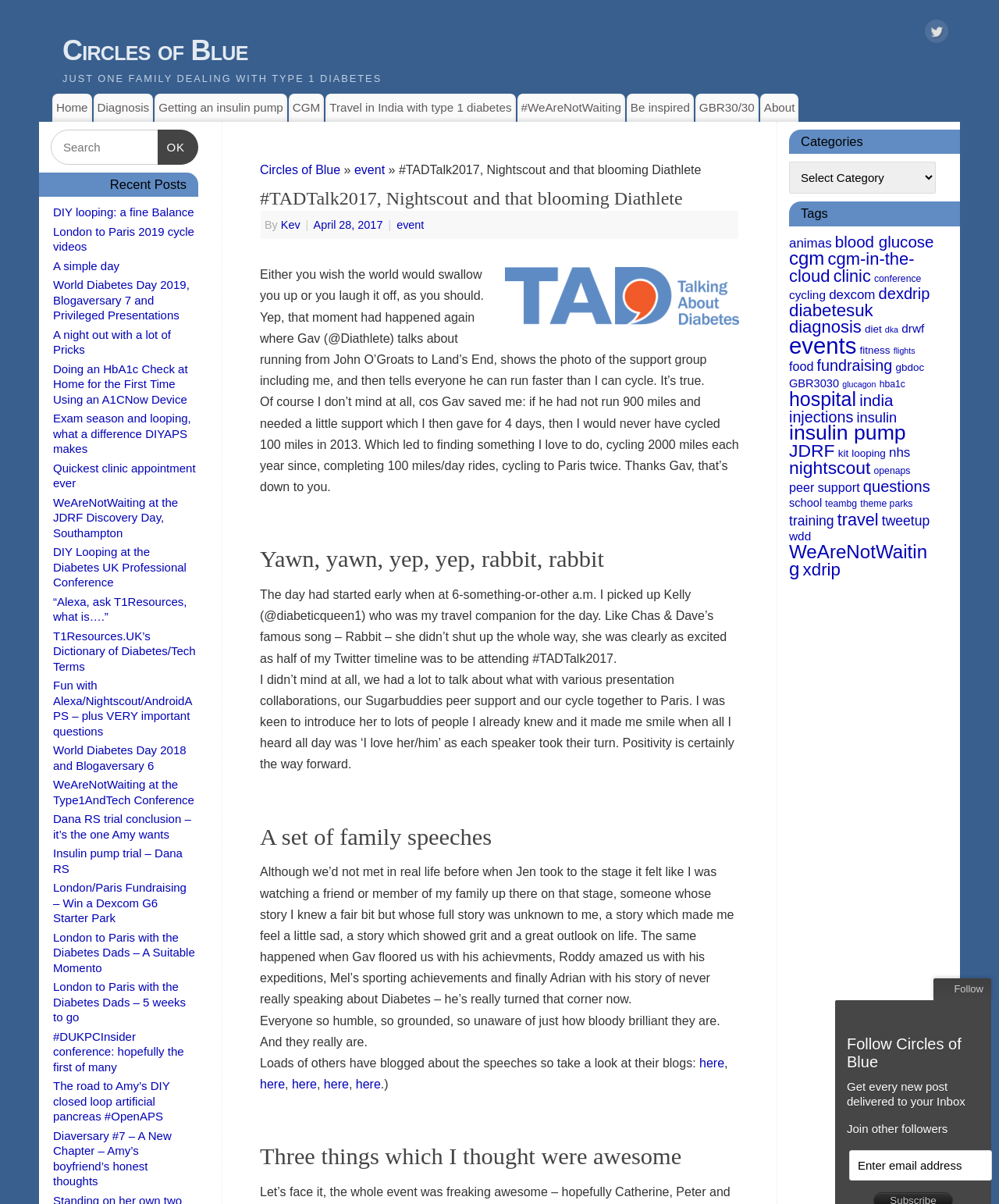Provide the bounding box coordinates of the section that needs to be clicked to accomplish the following instruction: "click on 'Gaurav Khurana' link."

None